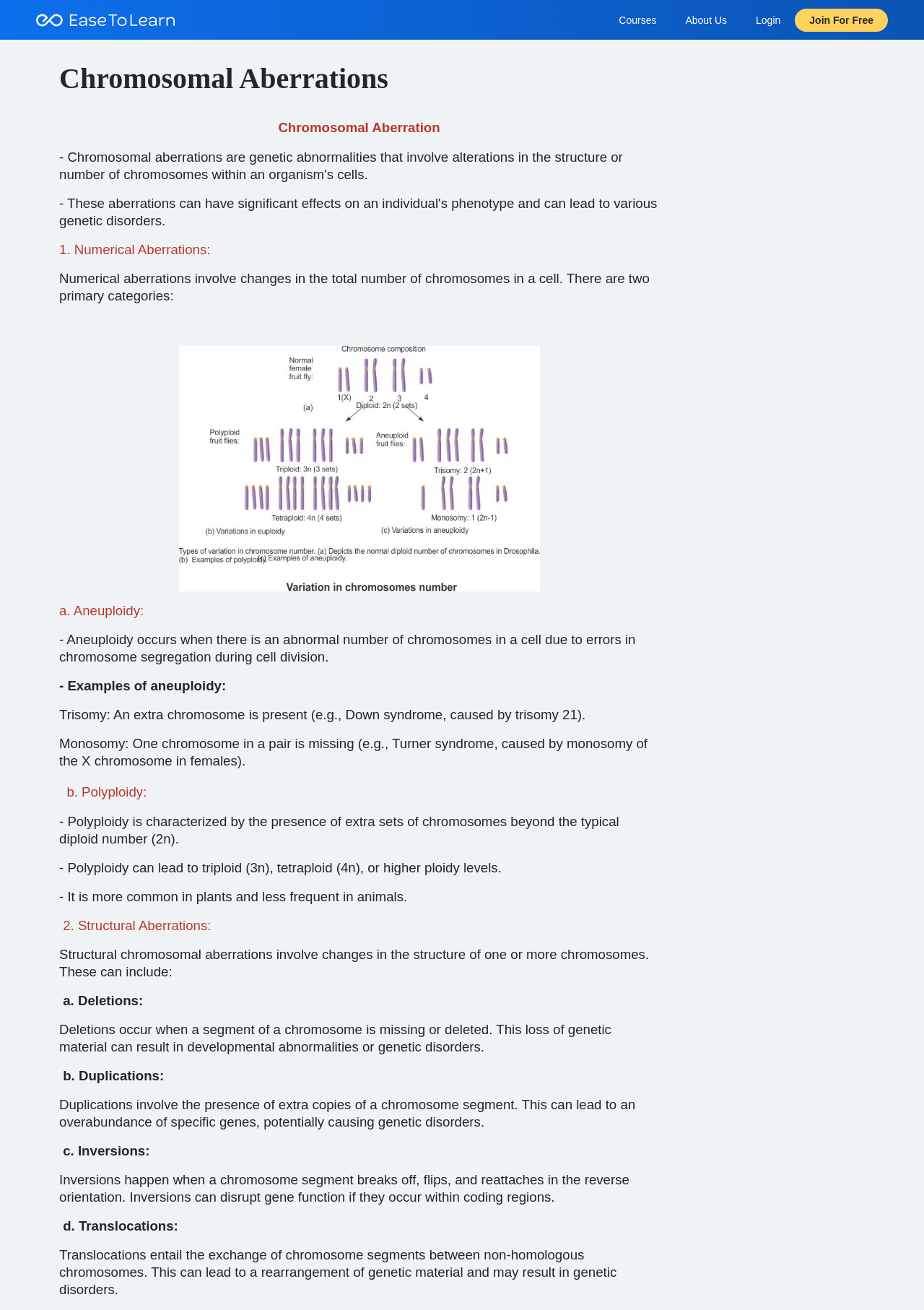What is aneuploidy?
Please provide a comprehensive answer based on the contents of the image.

According to the webpage, aneuploidy occurs when there is an abnormal number of chromosomes in a cell due to errors in chromosome segregation during cell division. This can result in developmental abnormalities or genetic disorders. Examples of aneuploidy include trisomy, such as Down syndrome, and monosomy, such as Turner syndrome.